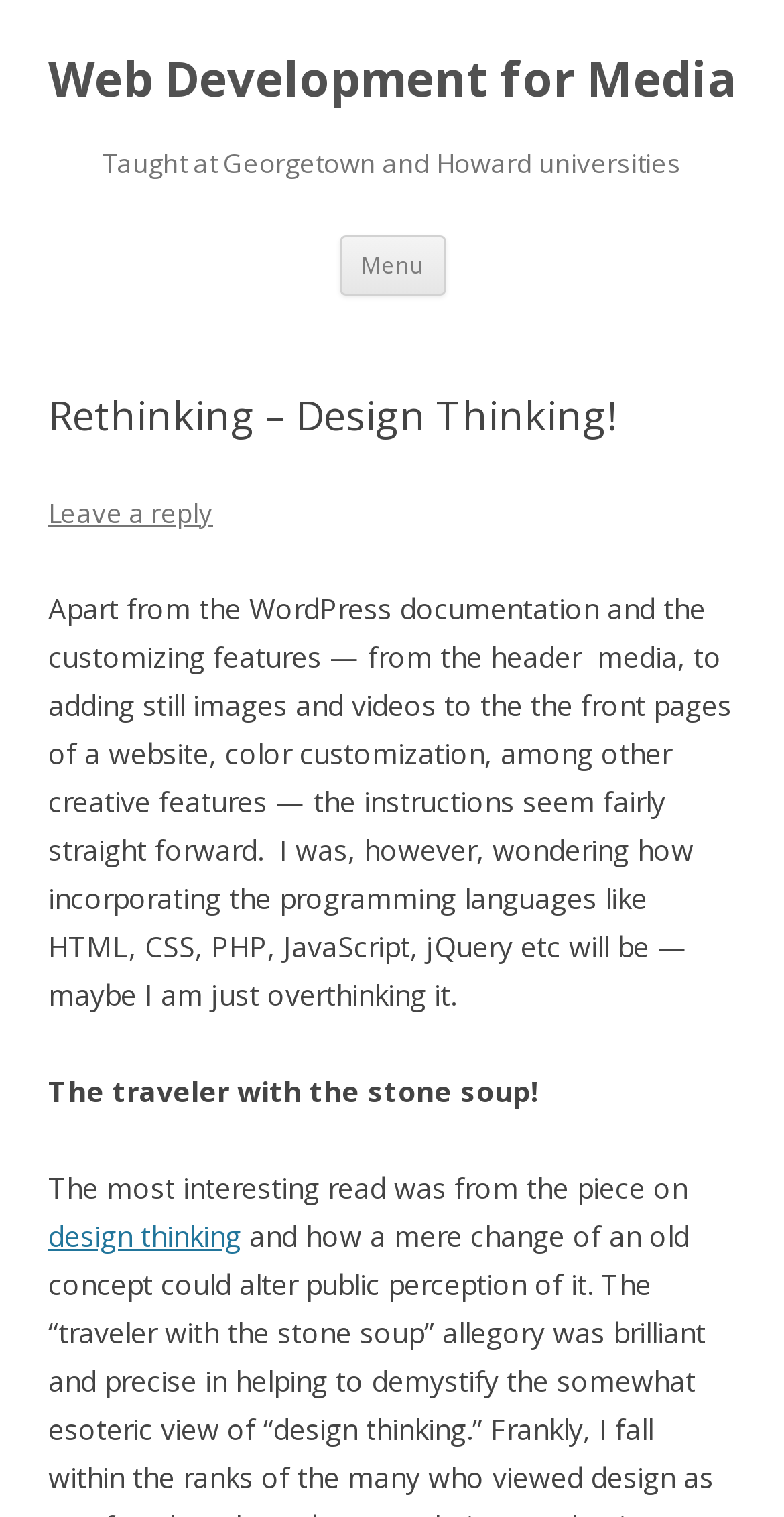Generate the text content of the main heading of the webpage.

Web Development for Media